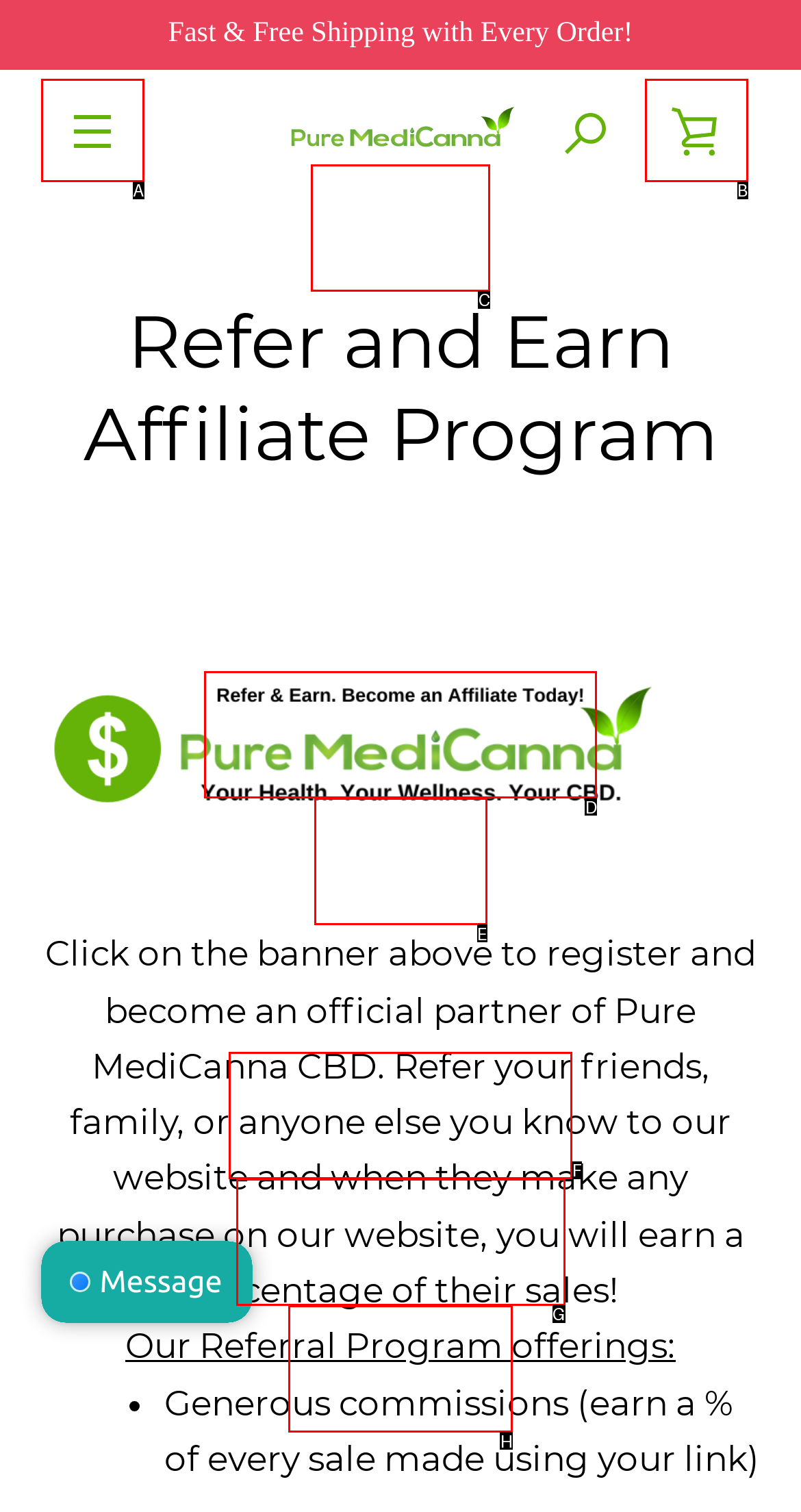Tell me which one HTML element best matches the description: CBD Insider
Answer with the option's letter from the given choices directly.

F